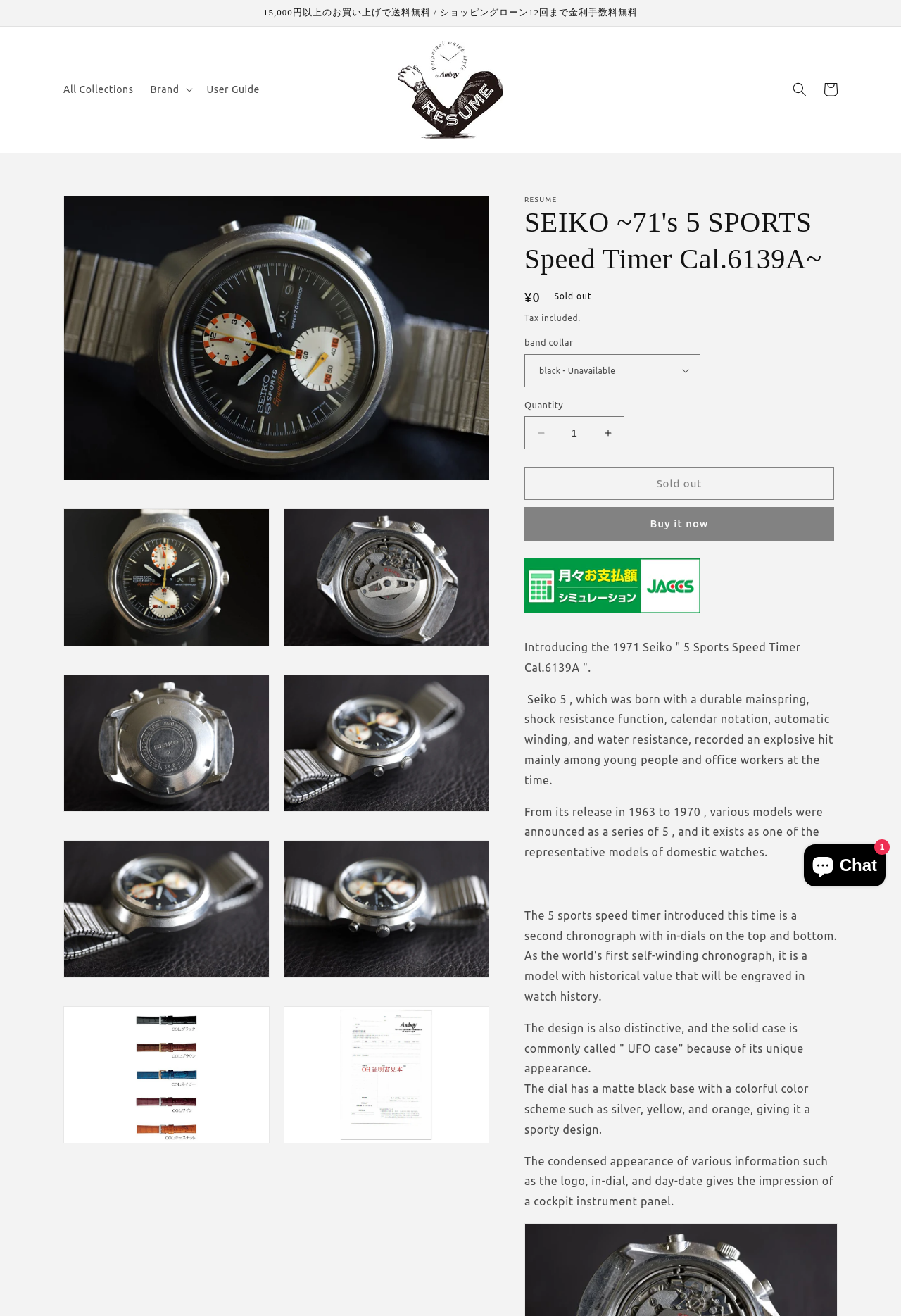Identify and provide the text content of the webpage's primary headline.

SEIKO ~71's 5 SPORTS Speed ​​Timer Cal.6139A~